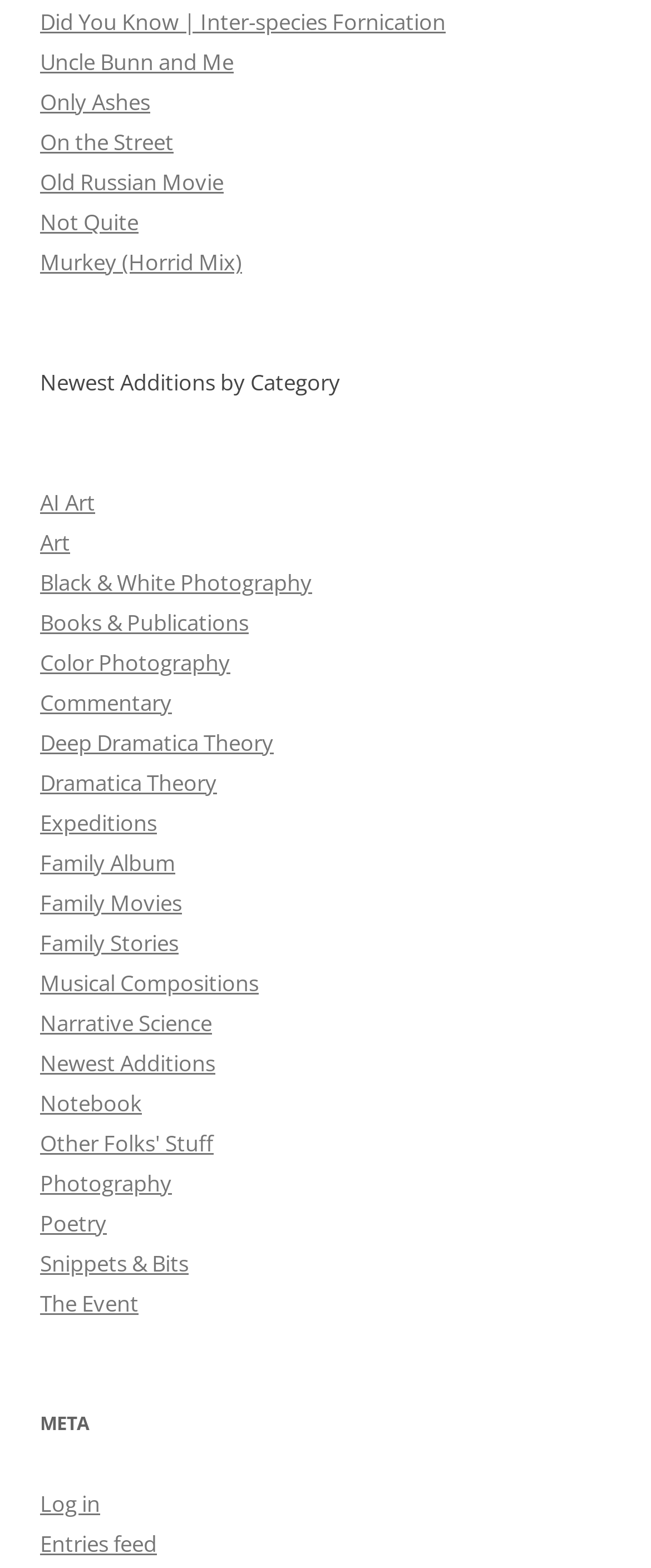How many links are there below the 'META' heading?
Please look at the screenshot and answer using one word or phrase.

2